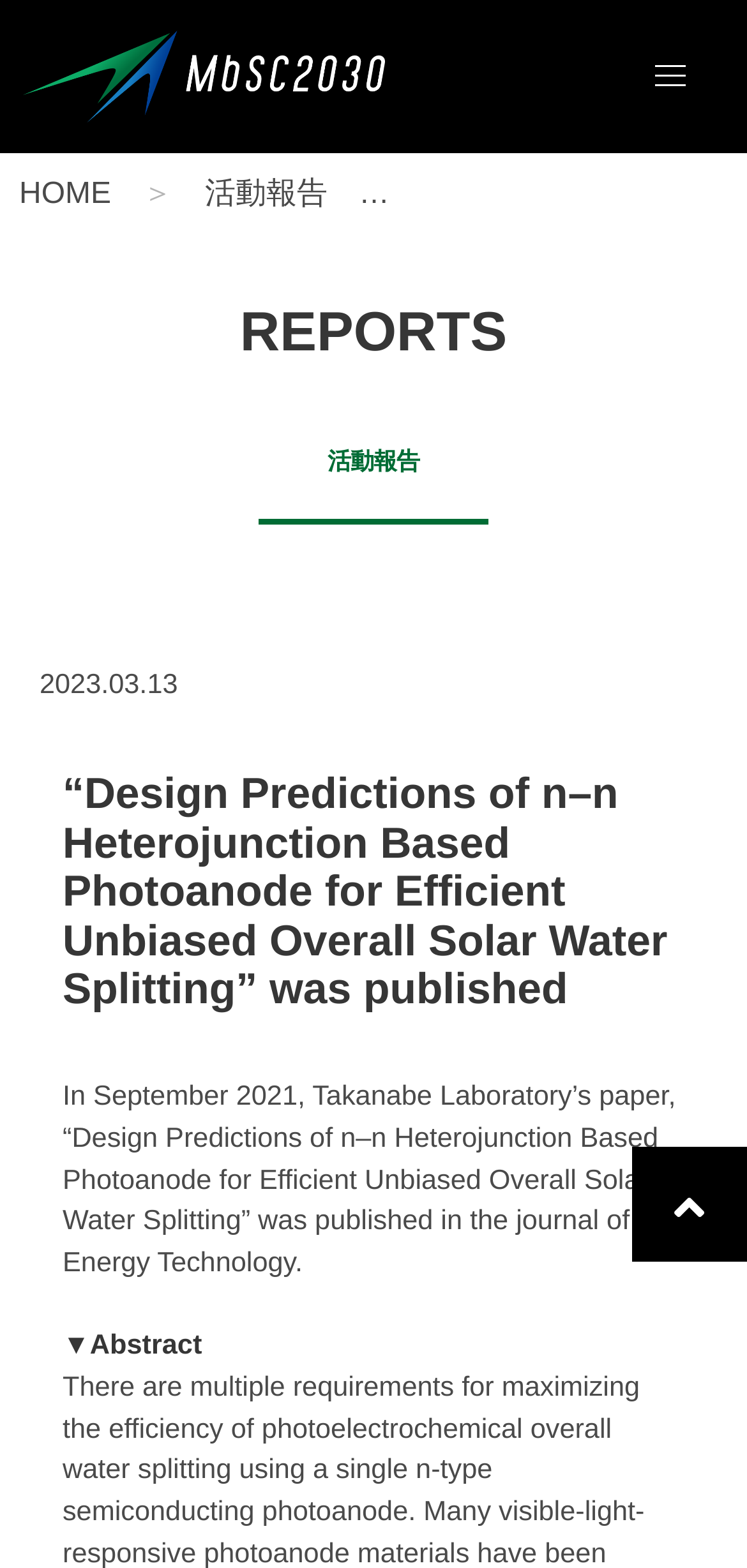What is the main navigation menu located?
Please provide a single word or phrase as the answer based on the screenshot.

Top of the page